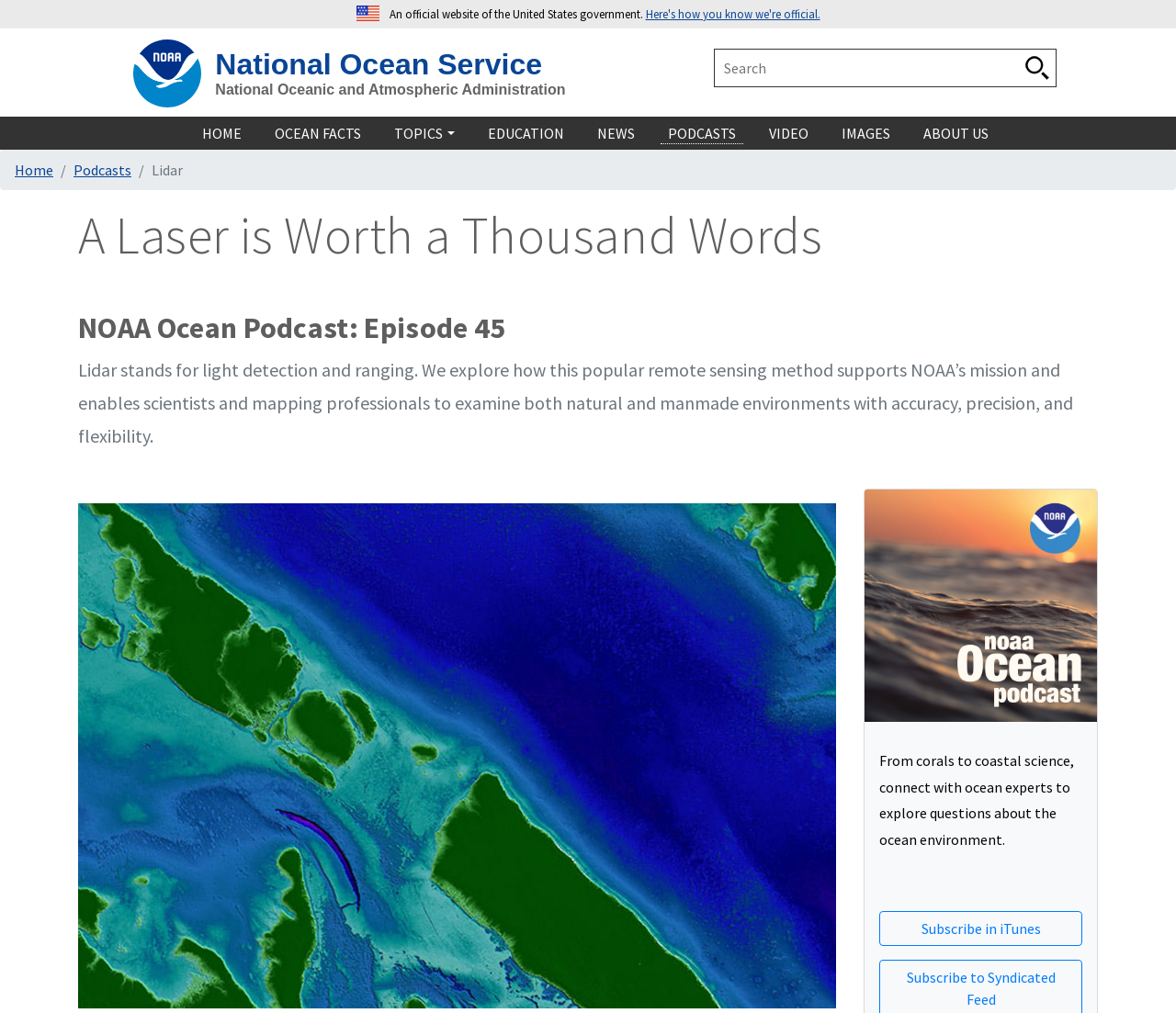What is the name of the podcast?
Observe the image and answer the question with a one-word or short phrase response.

NOAA Ocean Podcast